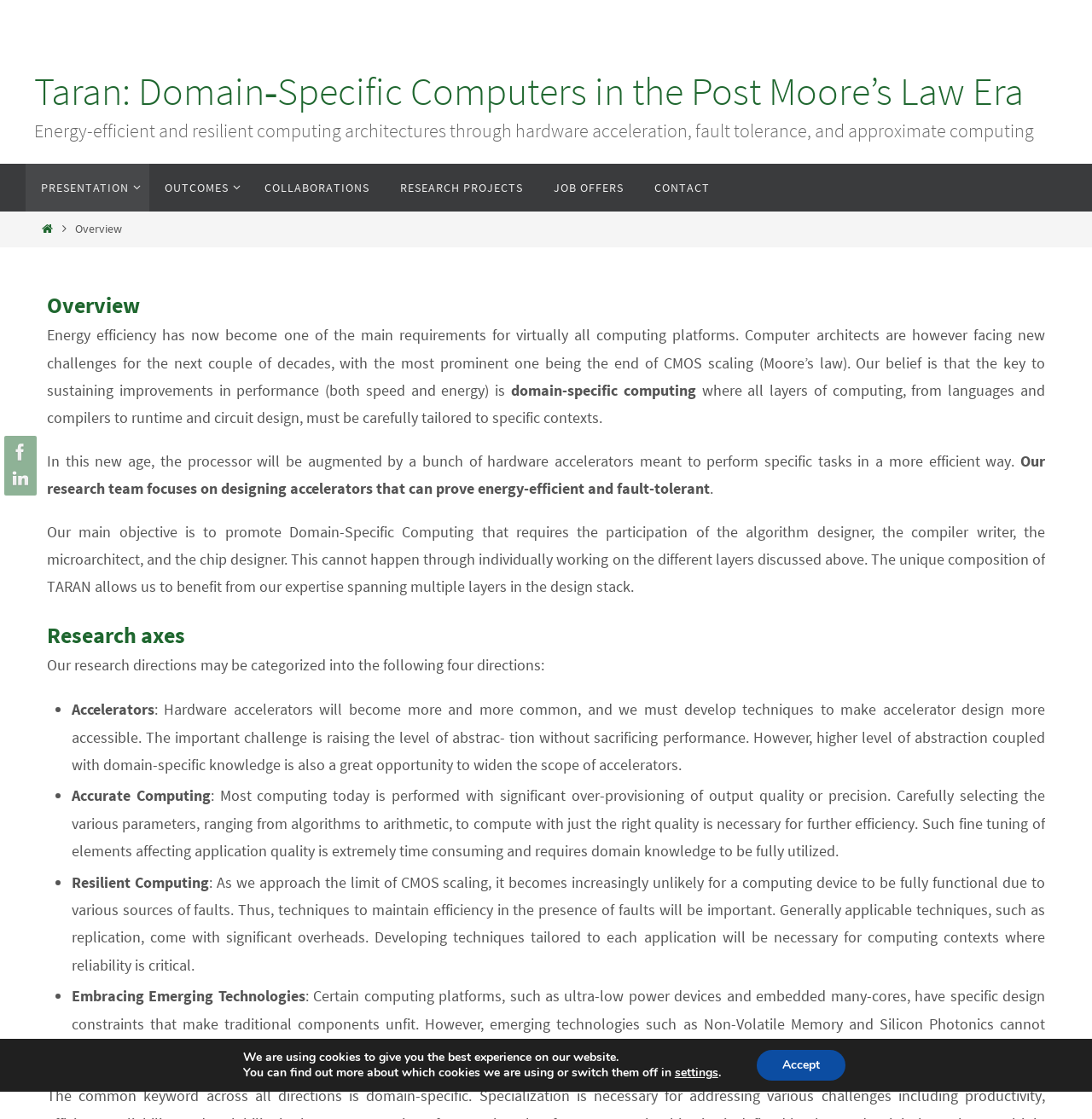Find and specify the bounding box coordinates that correspond to the clickable region for the instruction: "Go to research projects".

[0.352, 0.146, 0.493, 0.189]